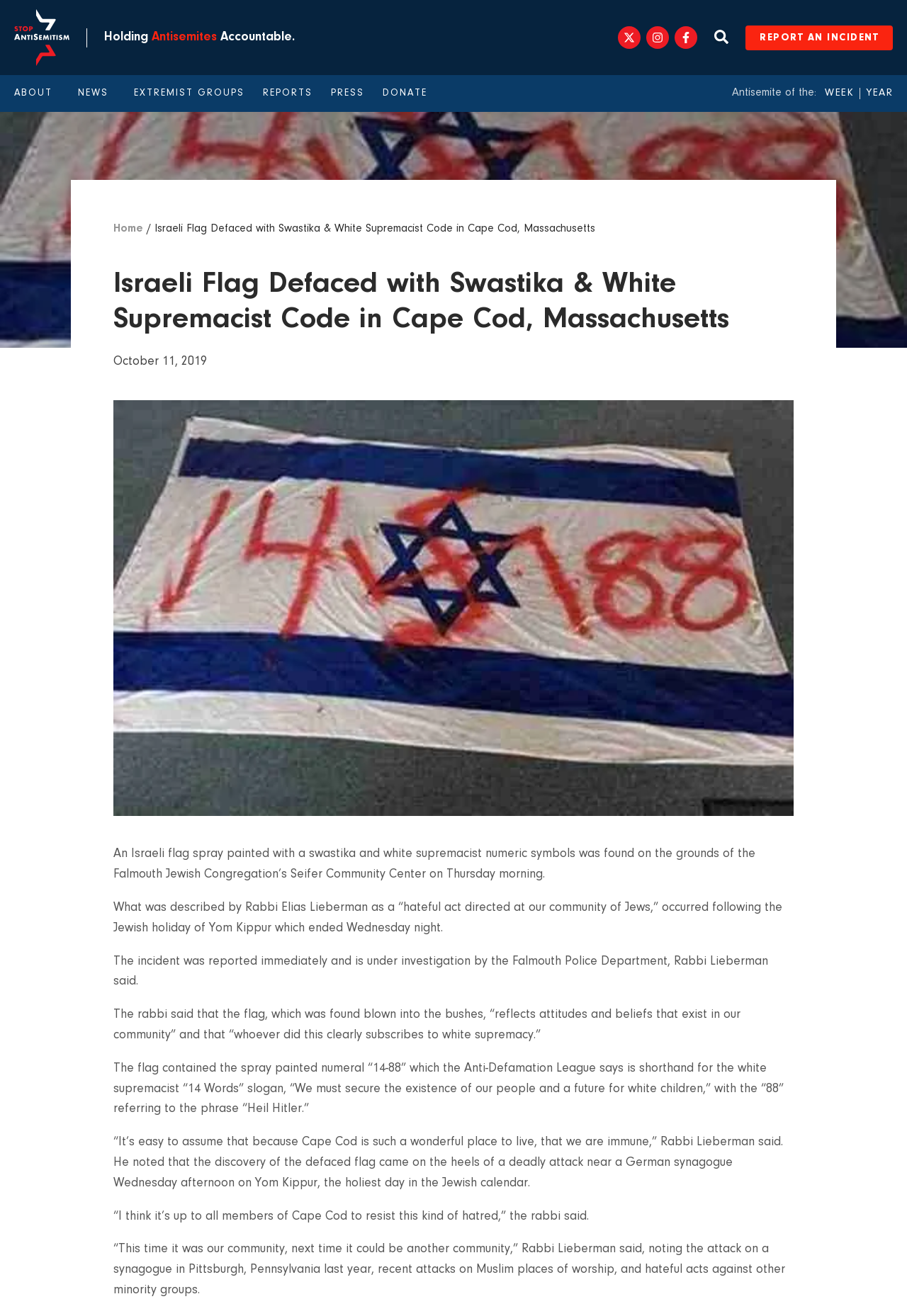Provide a brief response to the question using a single word or phrase: 
What is the meaning of the numeral '14-88' on the defaced flag?

White supremacist slogan